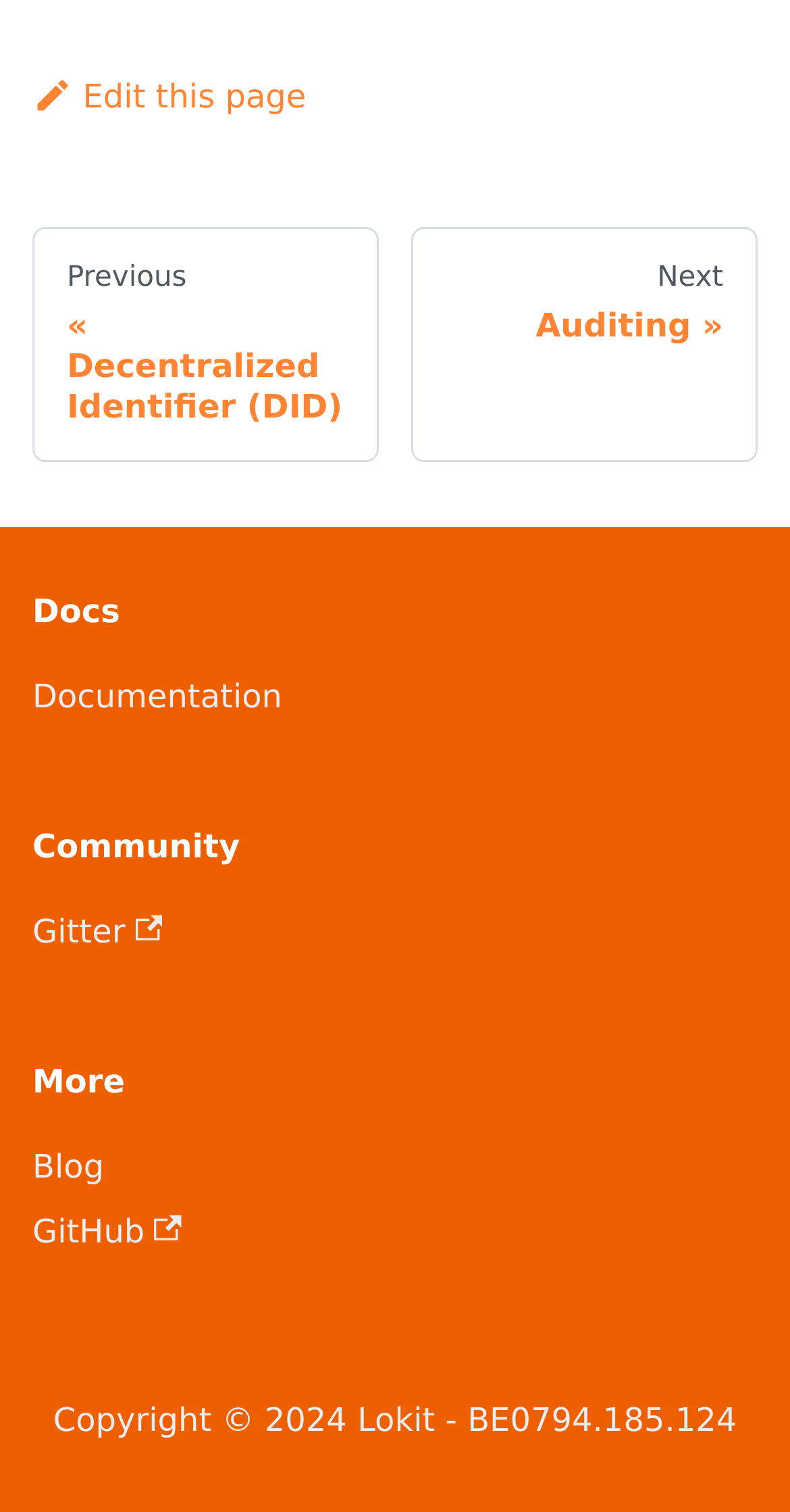What is the first menu item in the navigation?
Look at the image and construct a detailed response to the question.

I looked at the navigation section and found that the first menu item is a link with the text 'Previous «Decentralized Identifier (DID)'.